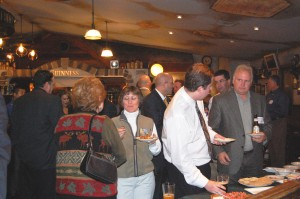What is the atmosphere of the event? Using the information from the screenshot, answer with a single word or phrase.

Formal yet friendly